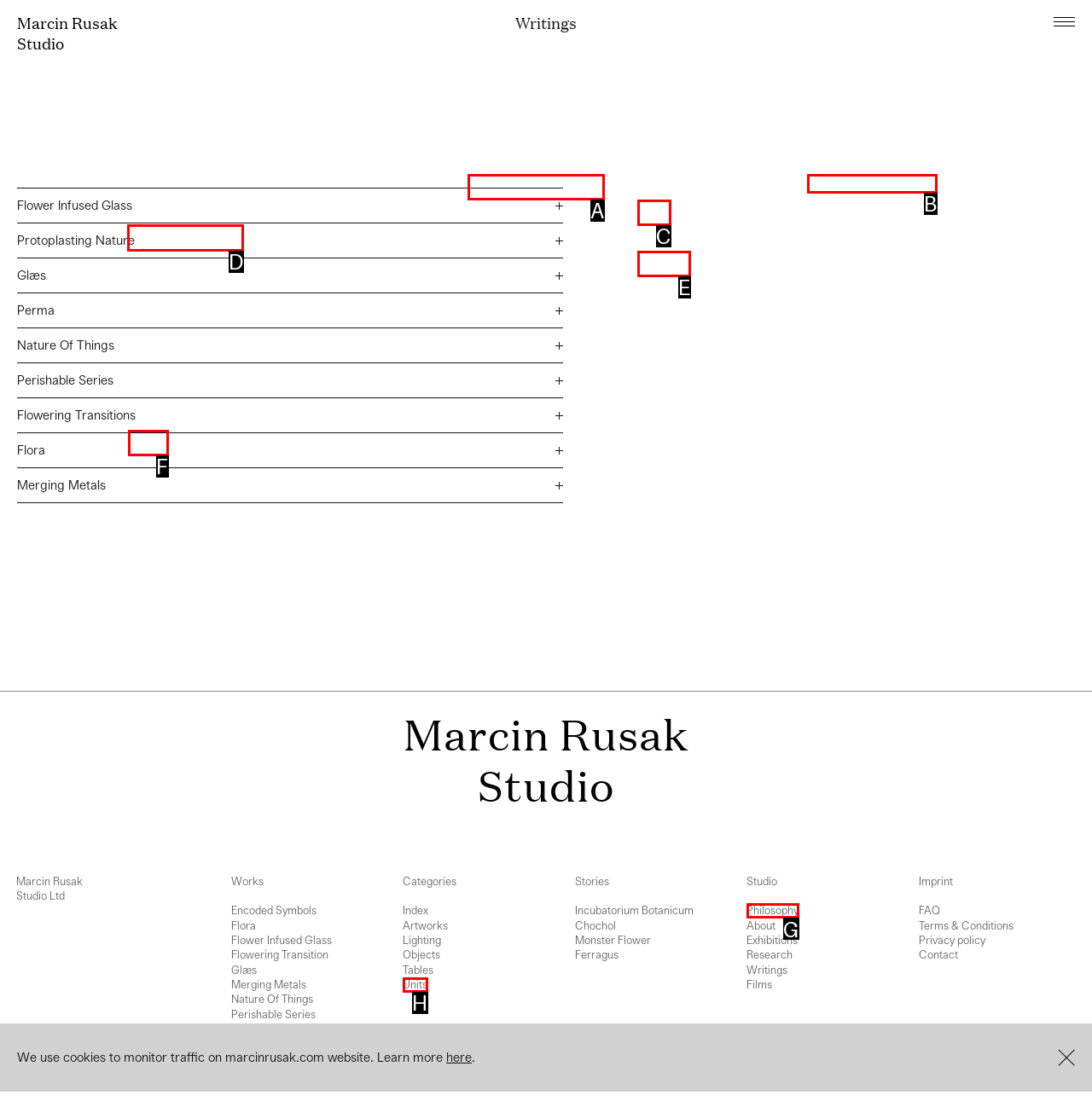Choose the HTML element that should be clicked to accomplish the task: read about Flower Infused Glass. Answer with the letter of the chosen option.

D